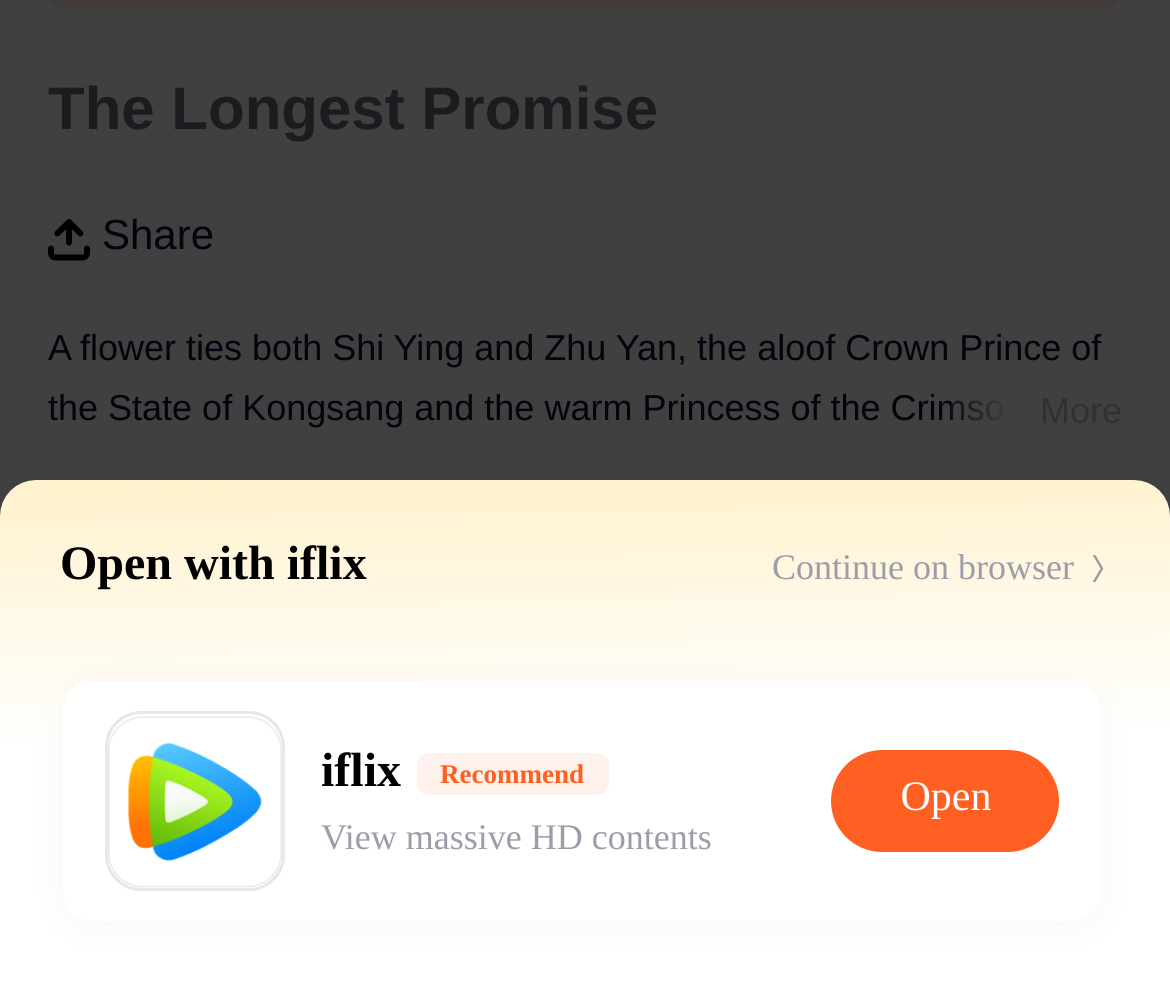Bounding box coordinates are specified in the format (top-left x, top-left y, bottom-right x, bottom-right y). All values are floating point numbers bounded between 0 and 1. Please provide the bounding box coordinate of the region this sentence describes: Open iflix

[0.256, 0.815, 0.744, 0.953]